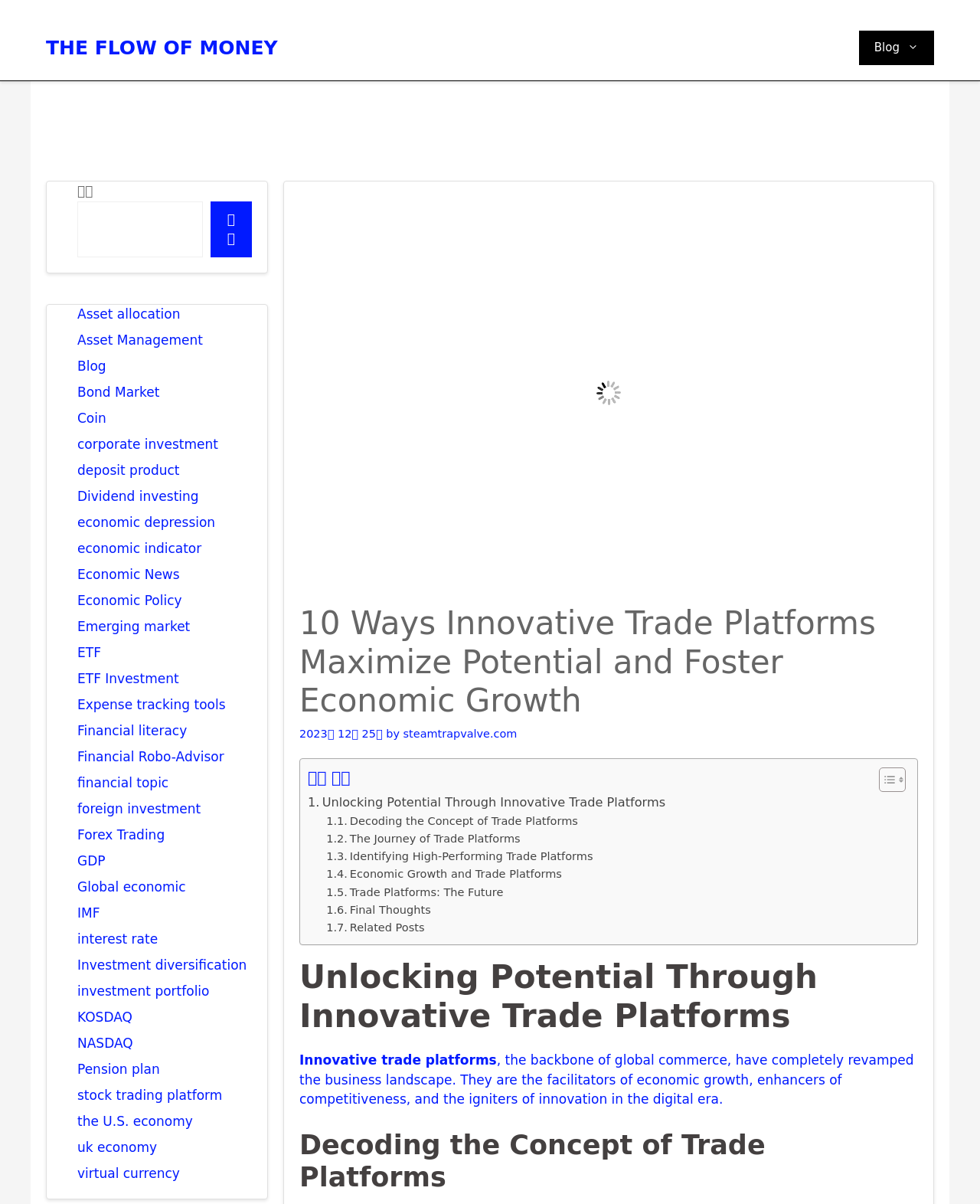Craft a detailed narrative of the webpage's structure and content.

This webpage is focused on exploring the impact of innovative trade platforms on global trade and economic growth. At the top, there is a banner with the site's name, followed by a navigation menu with a link to the blog. Below the navigation menu, there is a large image with a caption "Maximizing Potential Through Innovative Trade Platforms".

The main content area is divided into sections, each with a heading and a brief description. The first section is titled "10 Ways Innovative Trade Platforms Maximize Potential and Foster Economic Growth" and has a date stamp "2023년 12월 25일" and an author credit "steamtrapvalve.com". Below this section, there is a table of contents with links to different sections of the article, including "Unlocking Potential Through Innovative Trade Platforms", "Decoding the Concept of Trade Platforms", and others.

The article itself is divided into sections, each with a heading and a brief description. The first section discusses the role of innovative trade platforms in facilitating economic growth and competitiveness. The subsequent sections delve deeper into the concept of trade platforms, their impact on the economy, and their potential for future growth.

On the right-hand side of the page, there is a complementary section with a search bar and a list of links to various financial topics, including asset allocation, bond markets, corporate investment, and more. These links are organized alphabetically and take up most of the right-hand side of the page.

Overall, the webpage is focused on providing information and insights on the role of innovative trade platforms in driving economic growth and competitiveness, with a comprehensive table of contents and a list of related financial topics on the side.